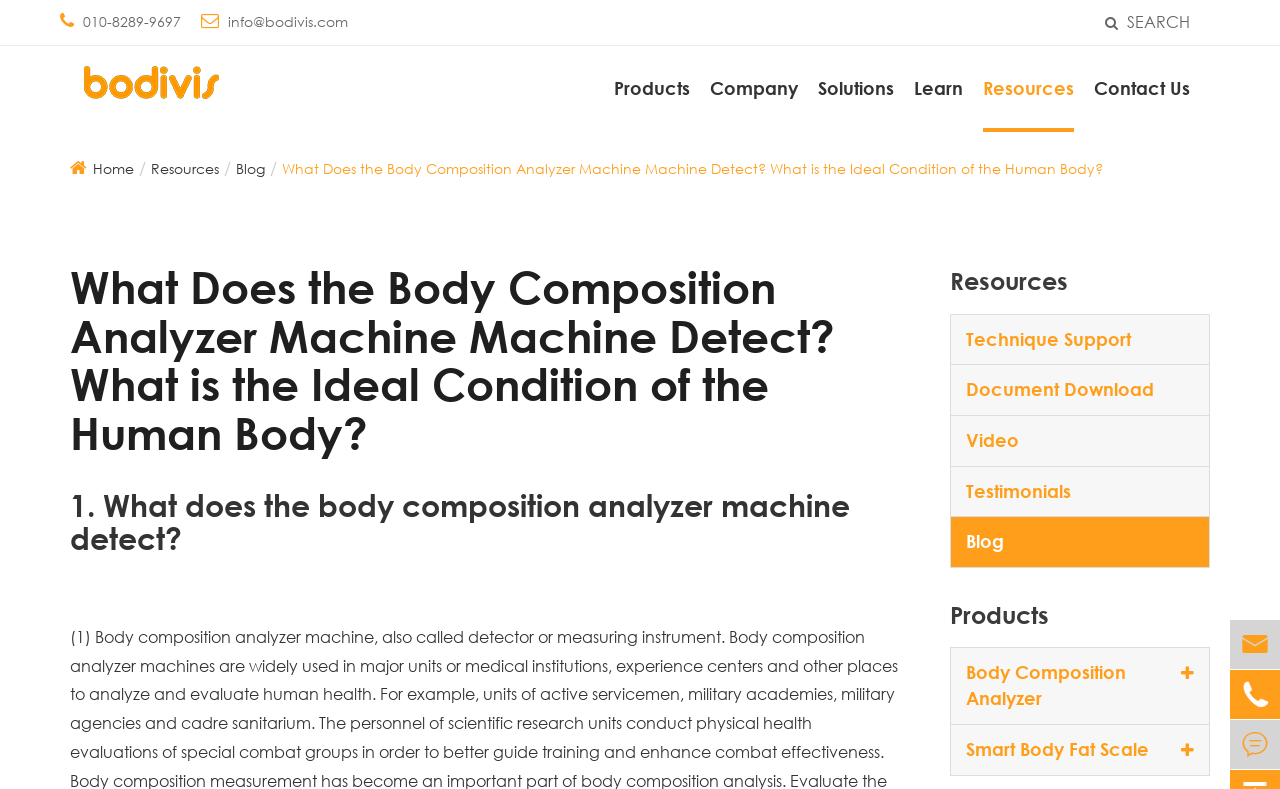Give a full account of the webpage's elements and their arrangement.

This webpage appears to be the official website of Tongfang Health Technology (Beijing) Co., Ltd. At the top left corner, there is a logo of the company accompanied by a link to the company's homepage. Below the logo, there are several navigation links, including "Products", "Company", "Solutions", "Learn", "Resources", and "Contact Us". 

On the top right corner, there is a phone number "010-8289-9697" and an email address "info@bodivis.com". Next to the email address, there is a search button labeled "SEARCH". 

The main content of the webpage is divided into two sections. The left section contains a series of links, including "Home", "Resources", "Blog", and a long article title "What Does the Body Composition Analyzer Machine Machine Detect? What is the Ideal Condition of the Human Body?". 

The right section is further divided into two parts. The top part contains a heading with the same title as the article mentioned earlier, followed by a subheading "1. What does the body composition analyzer machine detect?". The bottom part contains several links to resources, including "Technique Support", "Document Download", "Video", "Testimonials", "Blog", and product categories like "Body Composition Analyzer" and "Smart Body Fat Scale". 

At the bottom right corner, there are three social media links represented by icons.